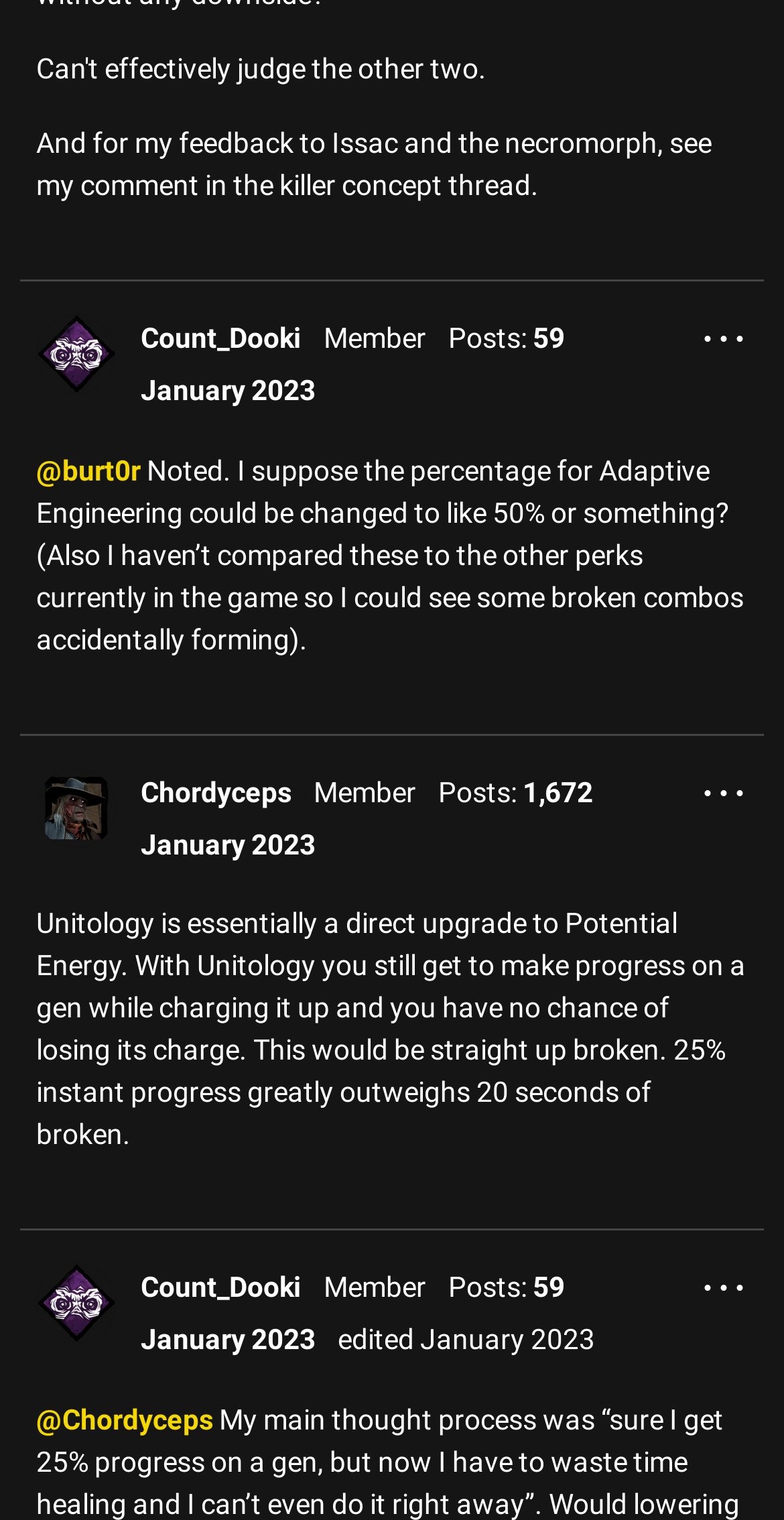What is the date of the latest comment?
Please interpret the details in the image and answer the question thoroughly.

I looked for the latest comment on the page and found the date associated with it. The date is mentioned as 'January 31, 2023' in the time stamp of the comment.